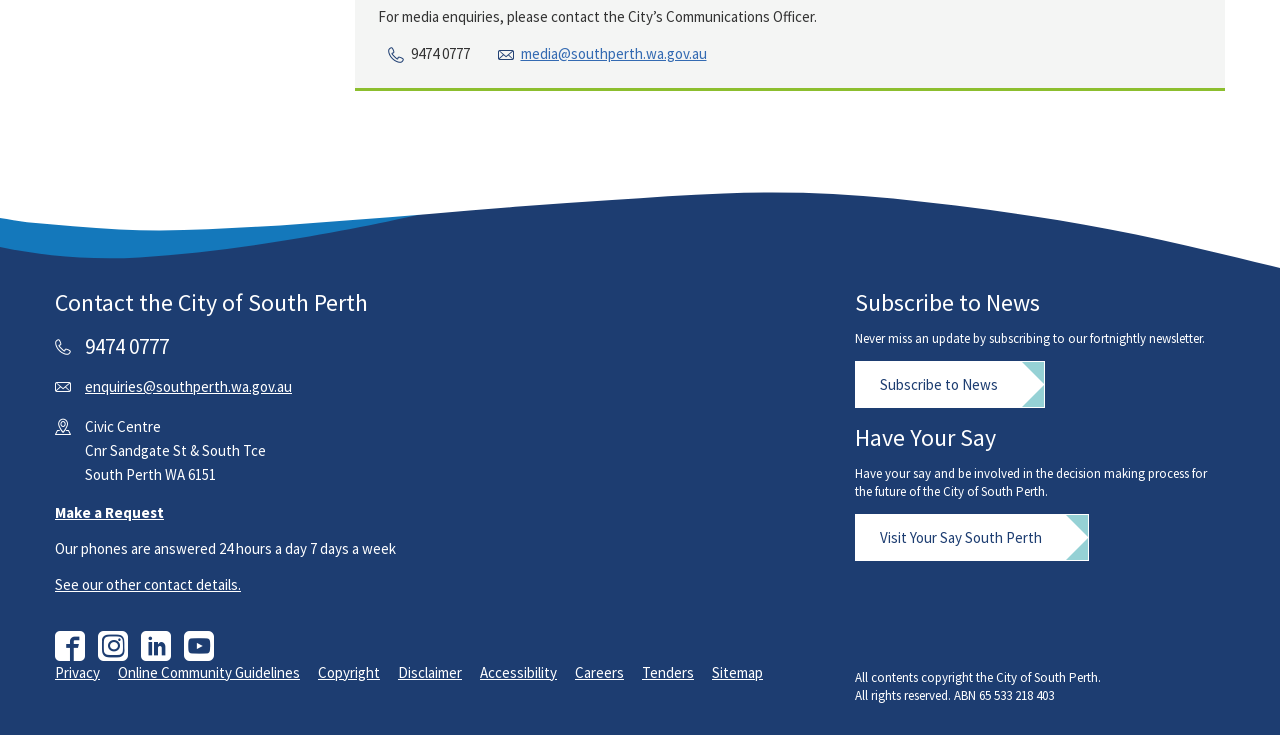What is the purpose of the 'Have Your Say' section?
Please answer the question with a single word or phrase, referencing the image.

To be involved in the decision making process